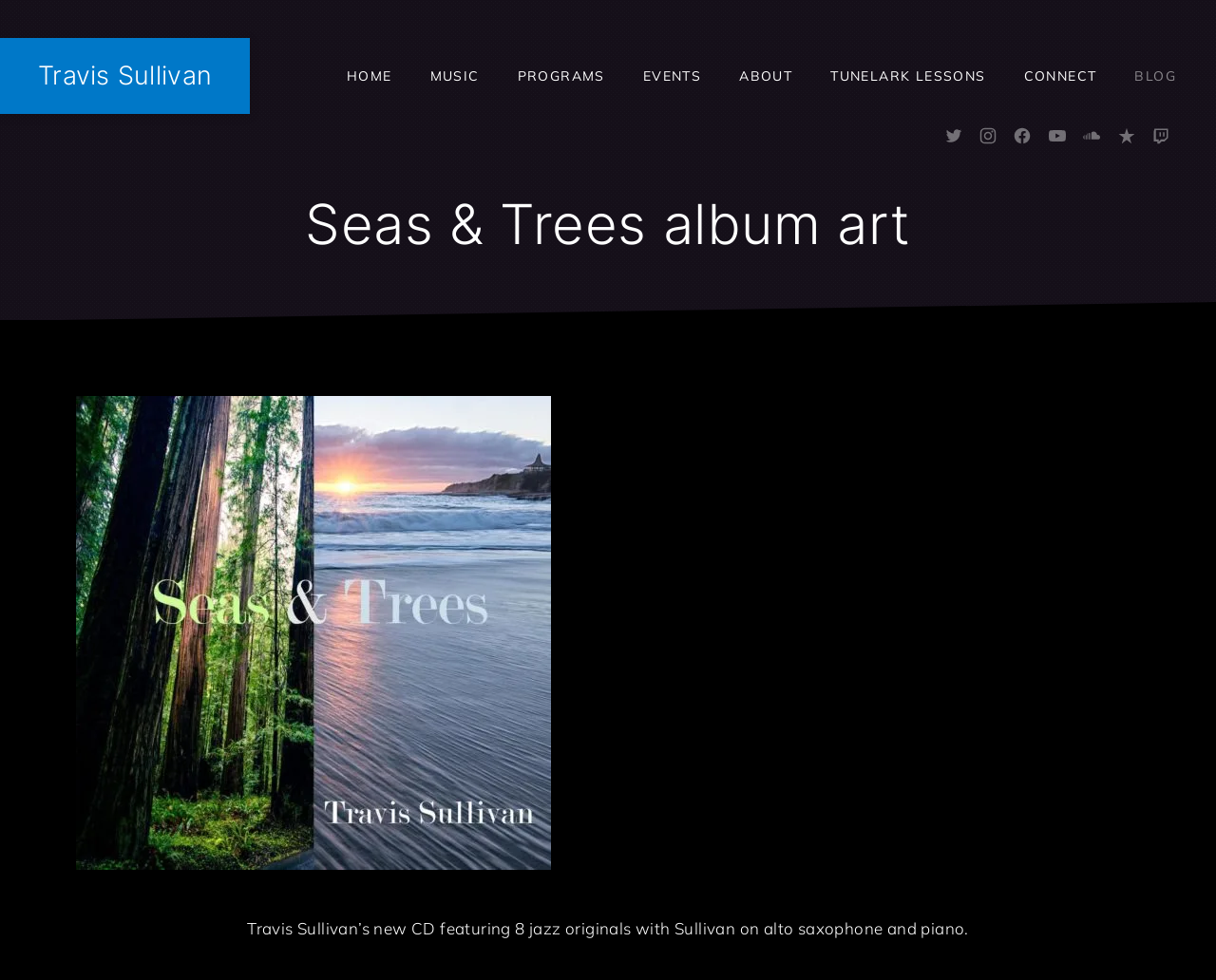Please provide the bounding box coordinates for the element that needs to be clicked to perform the following instruction: "go to MUSIC page". The coordinates should be given as four float numbers between 0 and 1, i.e., [left, top, right, bottom].

[0.338, 0.039, 0.41, 0.116]